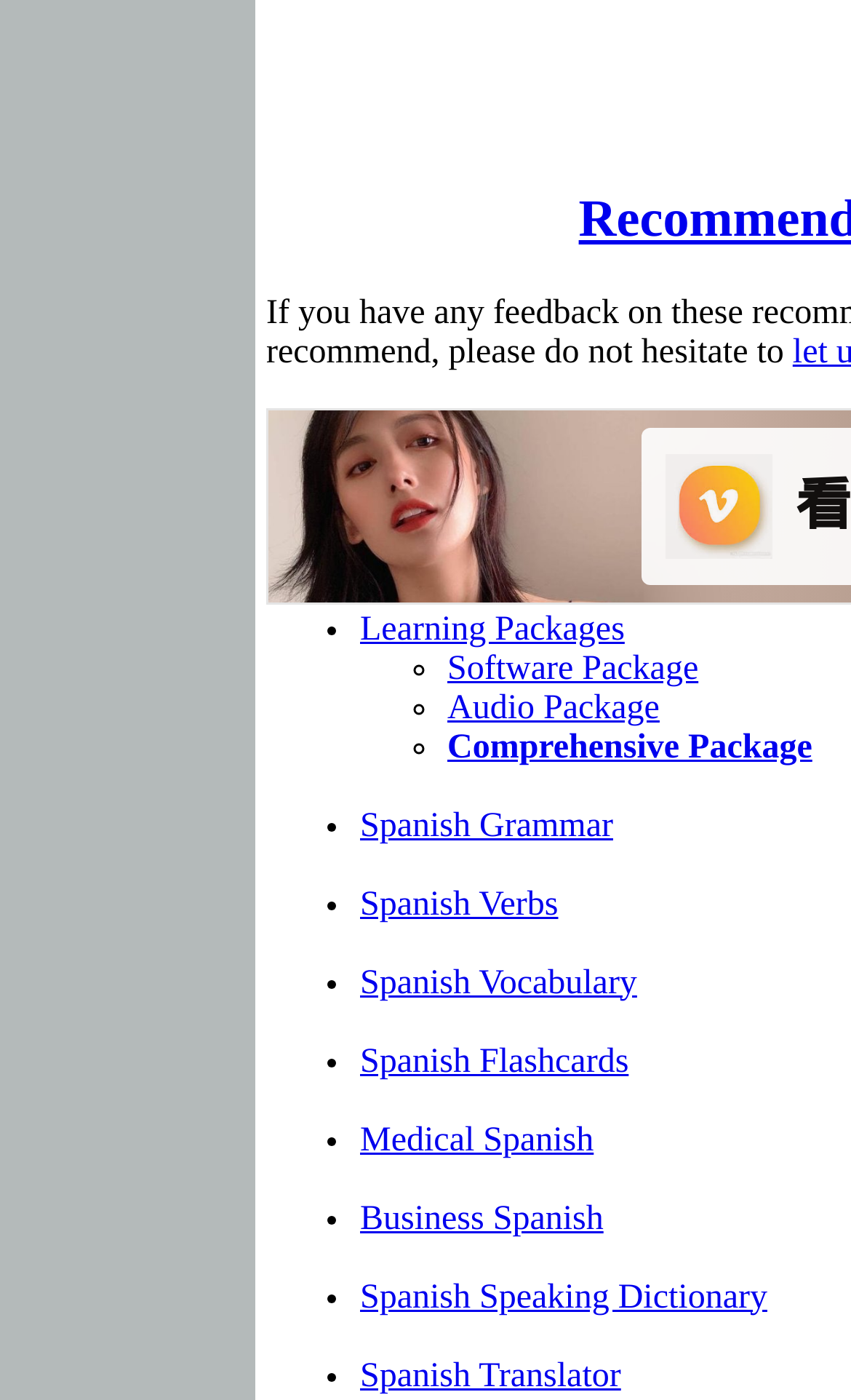Find the bounding box coordinates for the area that must be clicked to perform this action: "Select Software Package".

[0.526, 0.464, 0.821, 0.49]